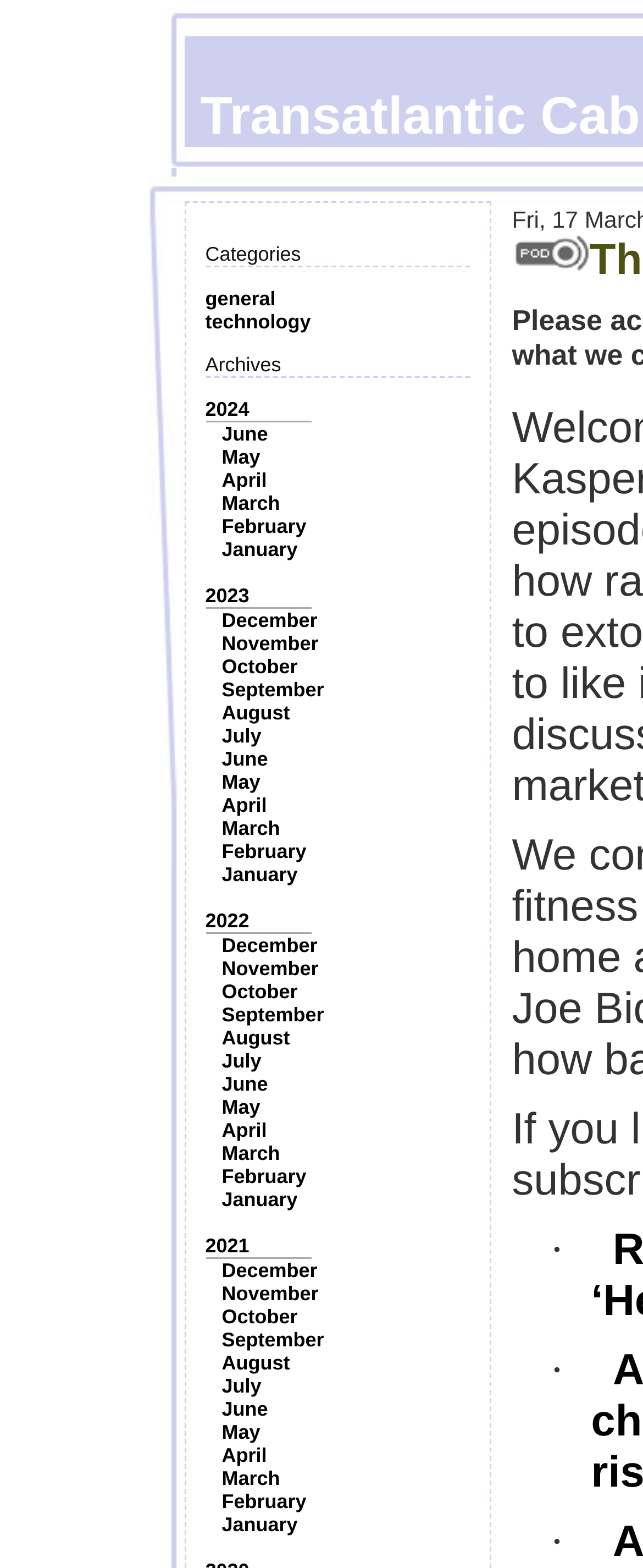Please specify the bounding box coordinates of the area that should be clicked to accomplish the following instruction: "Go to the 'technology' category". The coordinates should consist of four float numbers between 0 and 1, i.e., [left, top, right, bottom].

[0.319, 0.198, 0.483, 0.213]